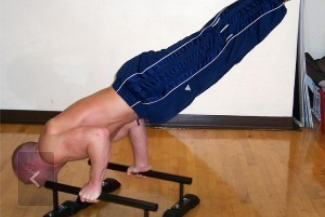Explain the contents of the image with as much detail as possible.

The image showcases a person performing a challenging calisthenics move known as a planche. Displaying impressive strength and balance, the individual is suspended horizontally above the ground, supported by two parallel bars. Dressed in a sleeveless top and navy blue sweatpants, their physique indicates significant muscular development, particularly in the shoulders, arms, and core. The backdrop gives a glimpse of a gym-like environment, emphasizing the focus on fitness and athleticism. This image highlights the dedication required for advanced bodyweight training, showcasing both skill and physical conditioning.